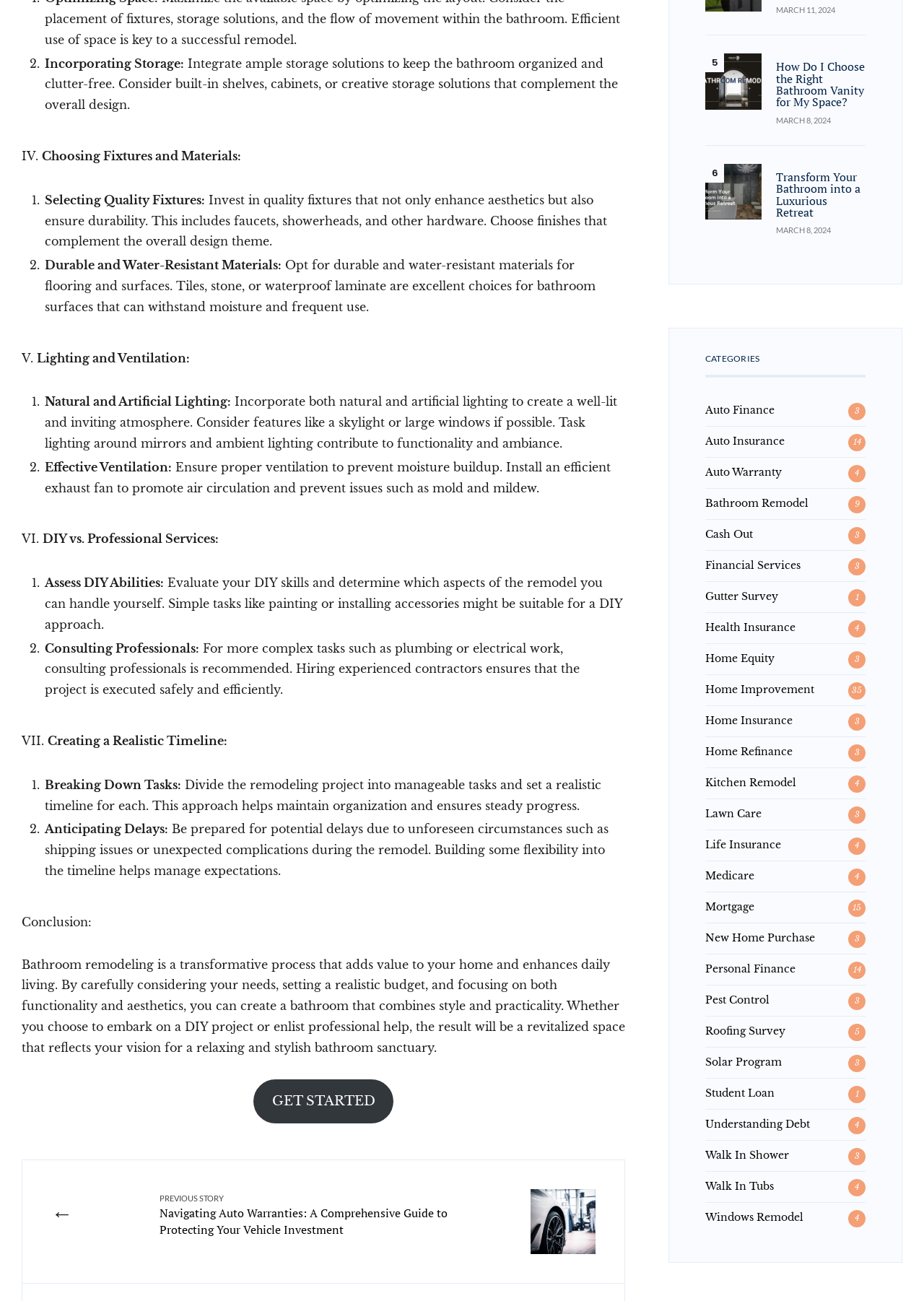Using the description "Cash Out", locate and provide the bounding box of the UI element.

[0.763, 0.406, 0.815, 0.416]